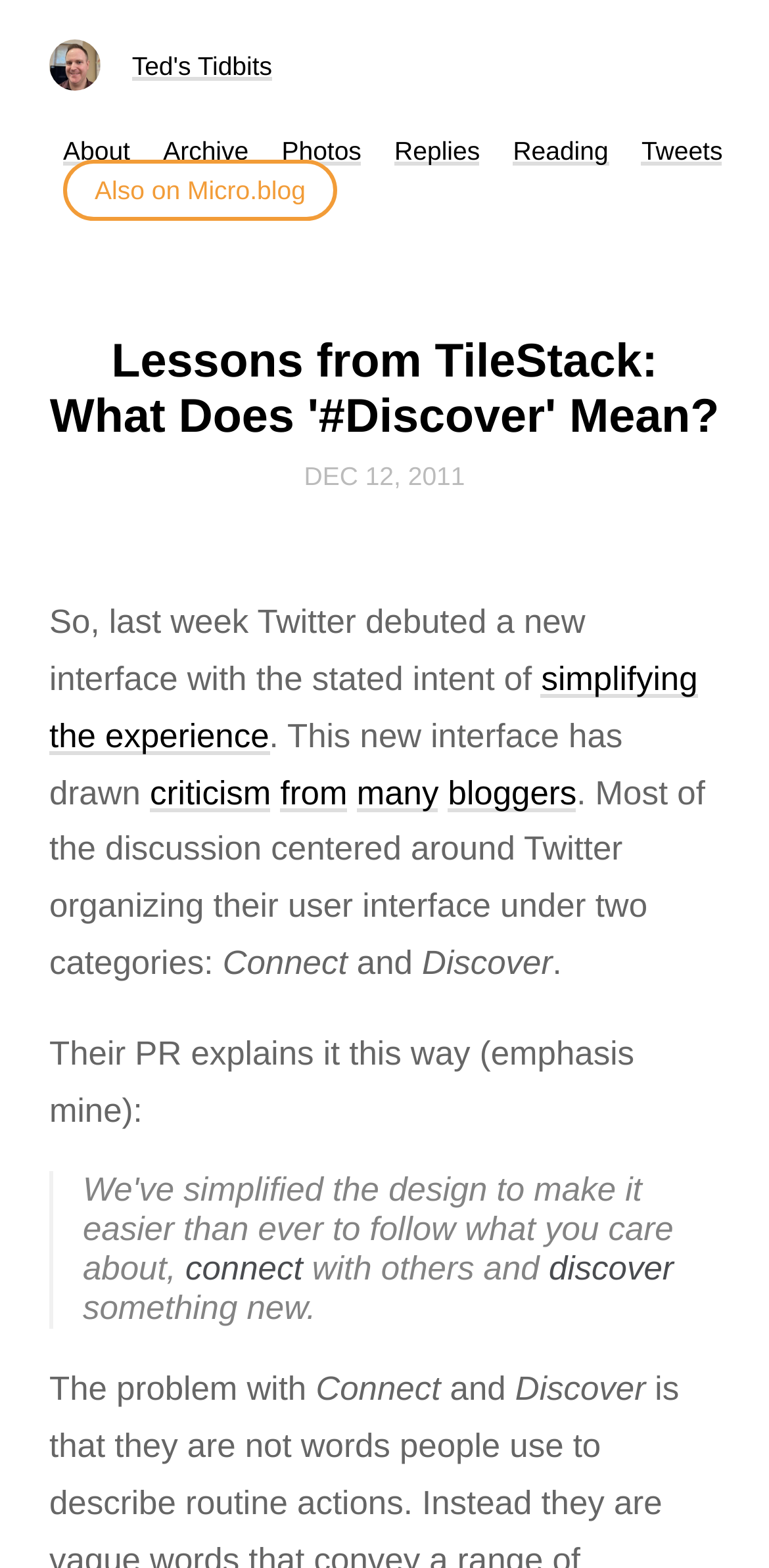Determine the bounding box coordinates for the clickable element to execute this instruction: "Read more about 'Affiliate Marketing'". Provide the coordinates as four float numbers between 0 and 1, i.e., [left, top, right, bottom].

None